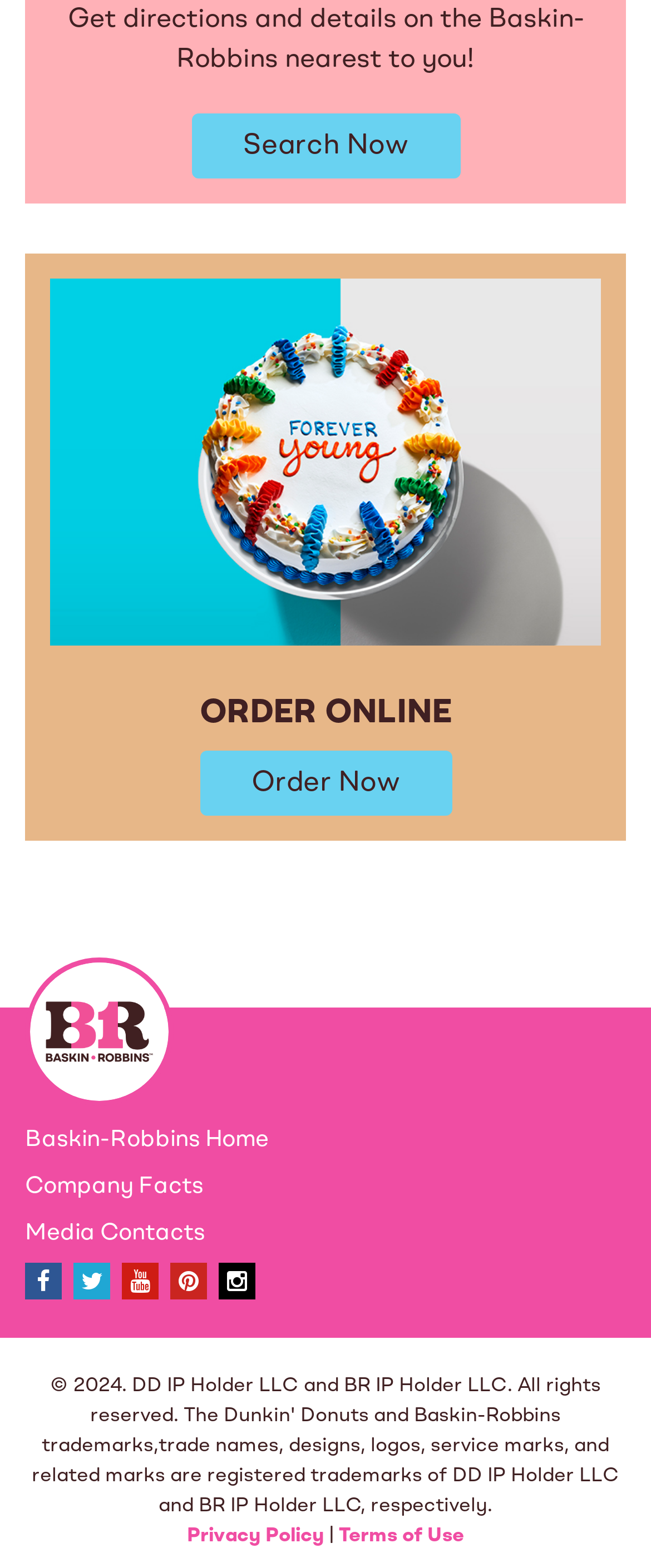Extract the bounding box coordinates for the described element: "Menu". The coordinates should be represented as four float numbers between 0 and 1: [left, top, right, bottom].

None